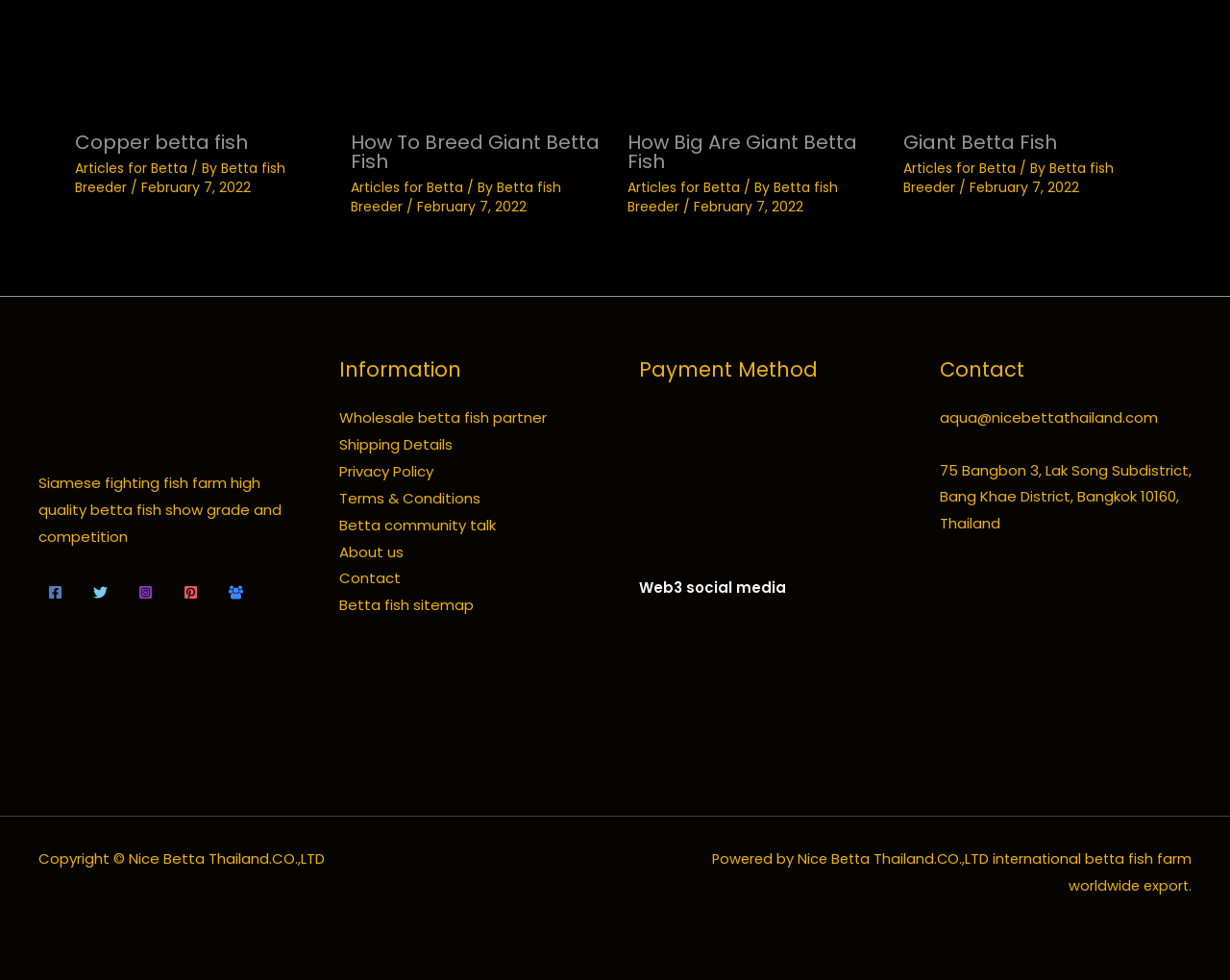Identify the bounding box coordinates for the region to click in order to carry out this instruction: "Learn about Wholesale betta fish partner". Provide the coordinates using four float numbers between 0 and 1, formatted as [left, top, right, bottom].

[0.275, 0.416, 0.444, 0.437]